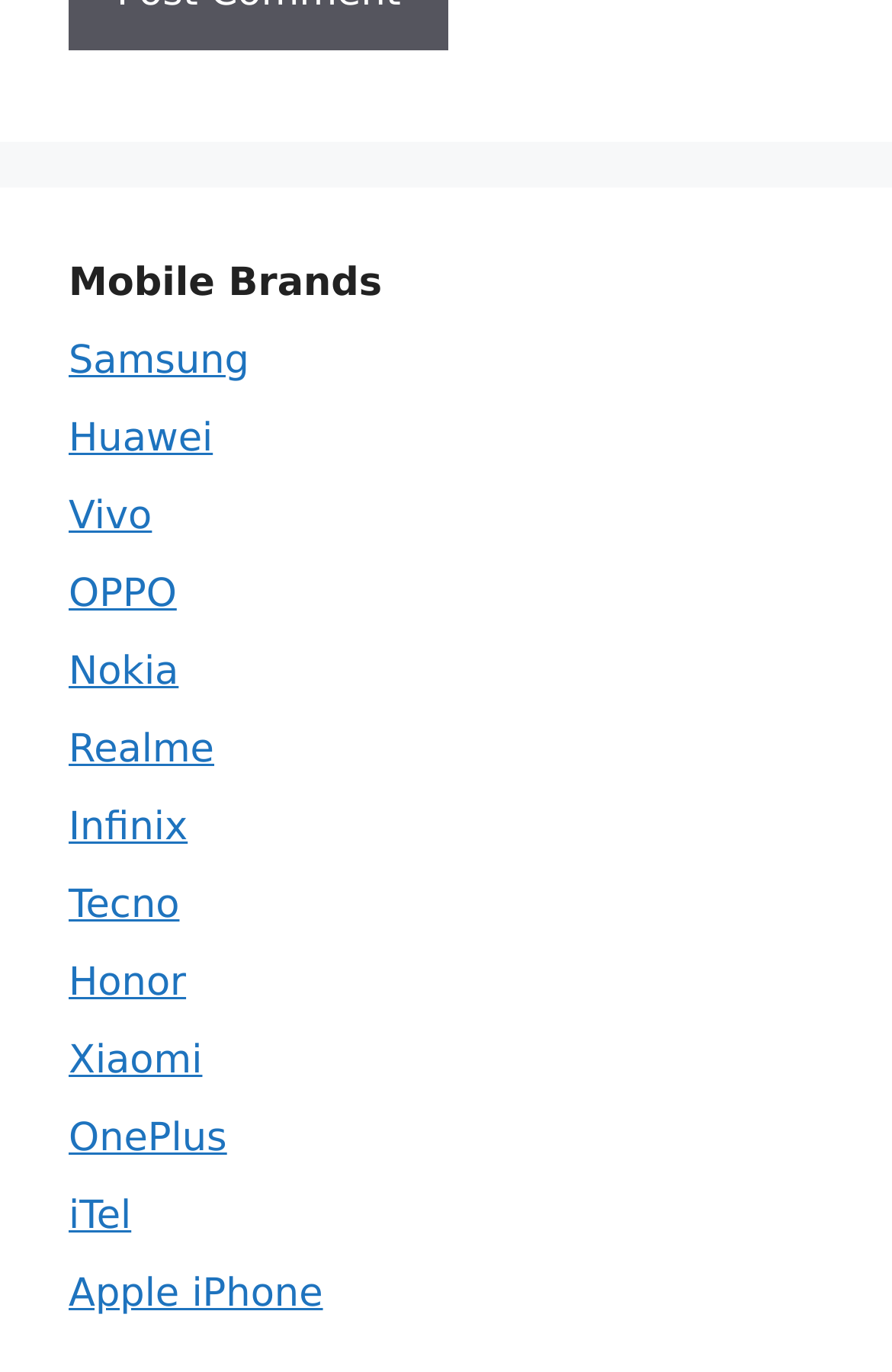Based on the element description Huawei, identify the bounding box coordinates for the UI element. The coordinates should be in the format (top-left x, top-left y, bottom-right x, bottom-right y) and within the 0 to 1 range.

[0.077, 0.303, 0.239, 0.336]